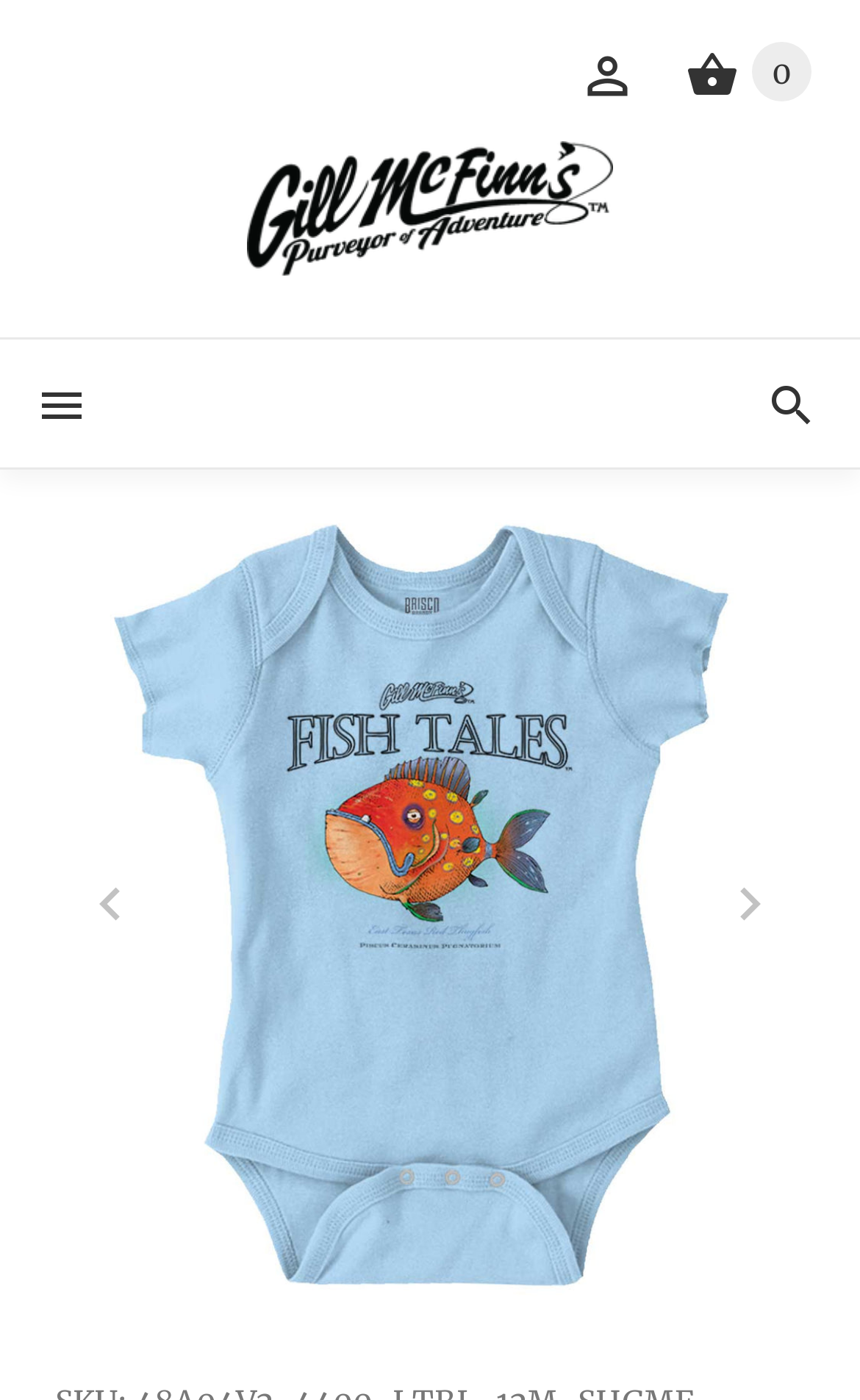Identify the bounding box coordinates for the UI element described as follows: "Next". Ensure the coordinates are four float numbers between 0 and 1, formatted as [left, top, right, bottom].

[0.808, 0.607, 0.936, 0.685]